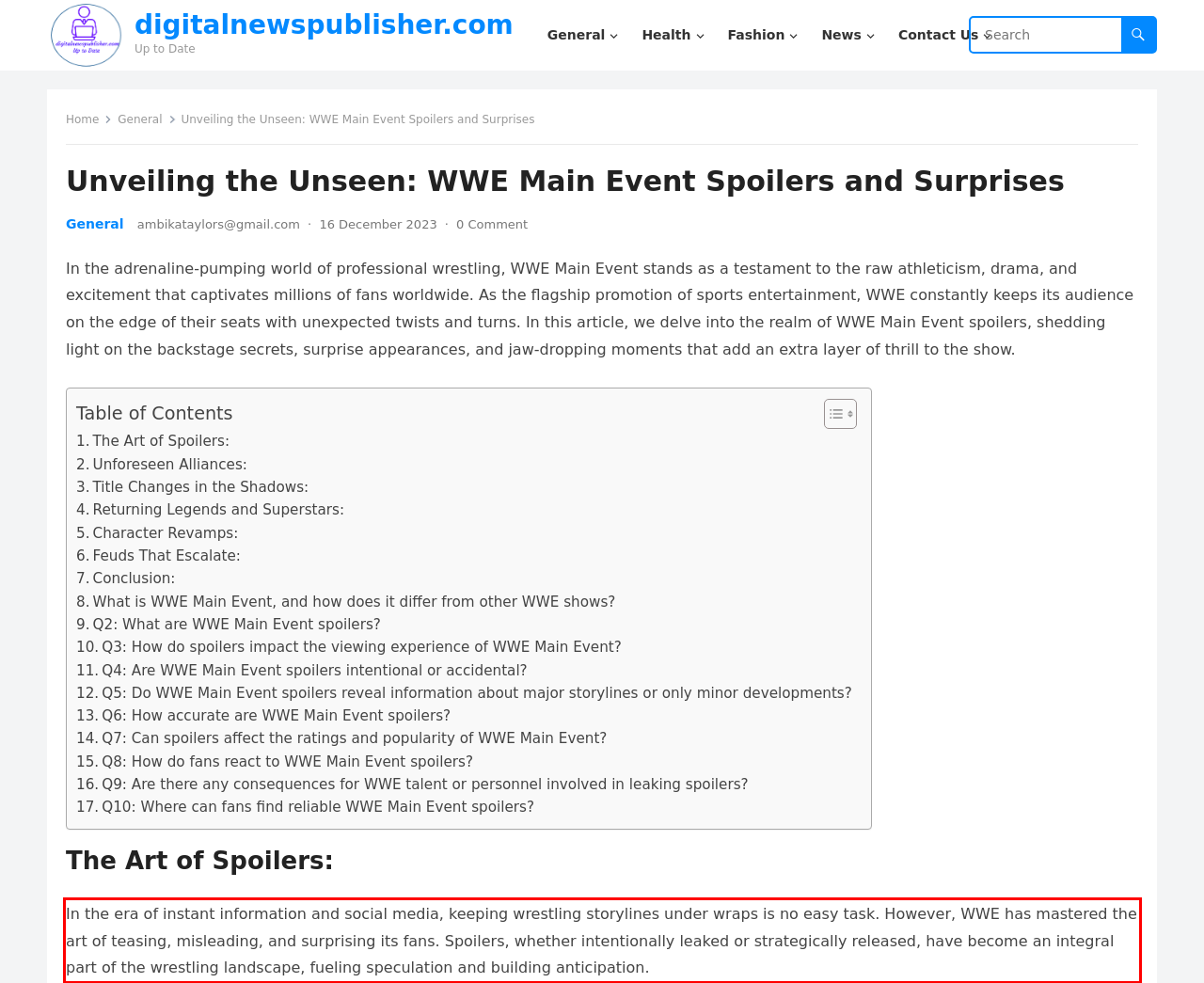Analyze the screenshot of a webpage where a red rectangle is bounding a UI element. Extract and generate the text content within this red bounding box.

In the era of instant information and social media, keeping wrestling storylines under wraps is no easy task. However, WWE has mastered the art of teasing, misleading, and surprising its fans. Spoilers, whether intentionally leaked or strategically released, have become an integral part of the wrestling landscape, fueling speculation and building anticipation.